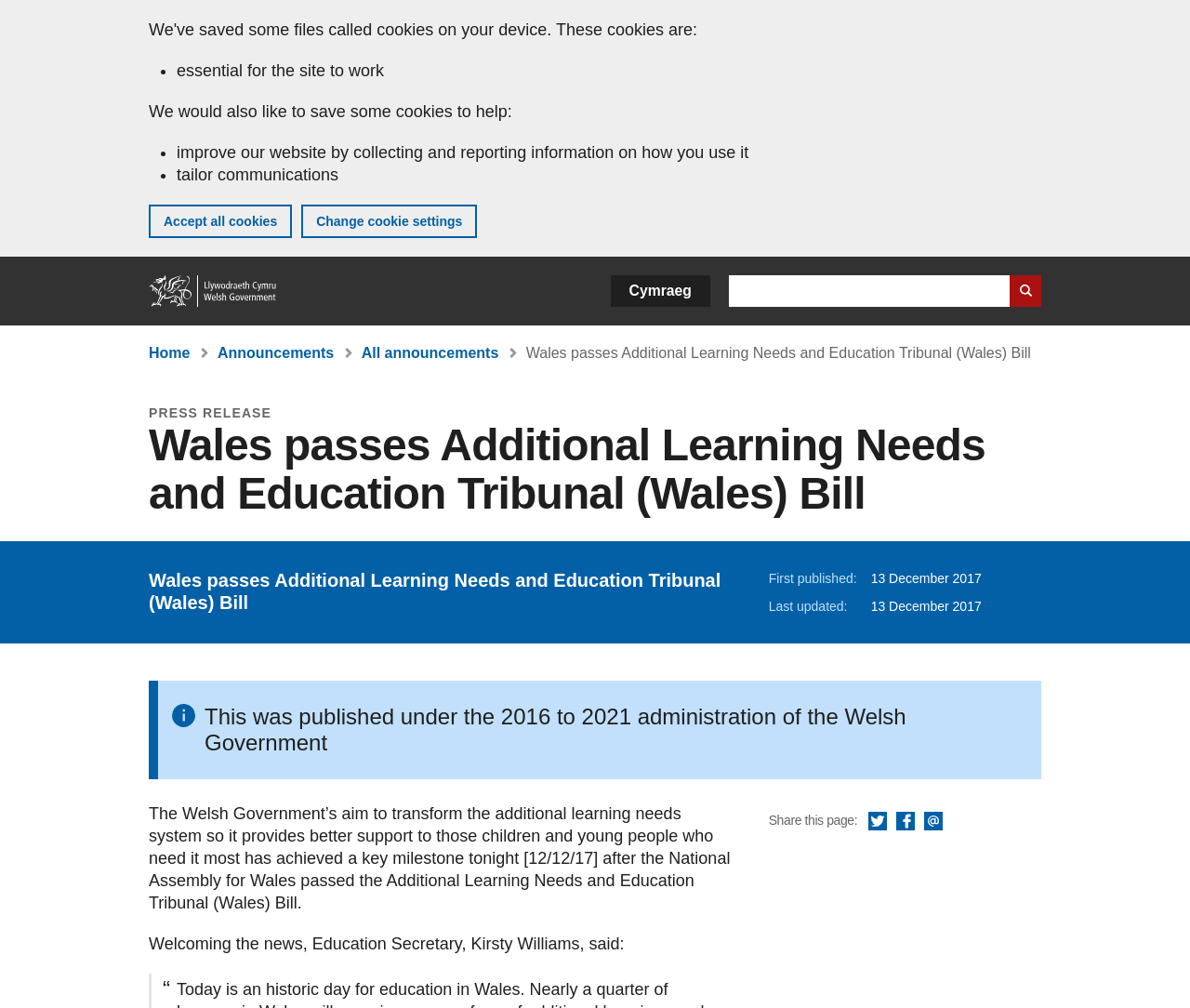Illustrate the webpage with a detailed description.

The webpage is about the Welsh Government's announcement of passing the Additional Learning Needs and Education Tribunal (Wales) Bill. At the top, there is a banner about cookies on the GOV.WALES website, with a list of three purposes for which cookies are used. Below the banner, there is a navigation section with links to the home page, a search bar, and a language selection button.

On the left side, there is a breadcrumb navigation section showing the current page's location within the website's hierarchy. The main content area has a header section with a "PRESS RELEASE" label and a heading that matches the webpage's title. Below the header, there is a paragraph of text describing the bill's passage and a quote from the Education Secretary, Kirsty Williams.

On the right side, there are several links to share the page on social media platforms or via email. At the bottom, there is a section with publication and update dates, as well as a note about the administration under which the publication was made.